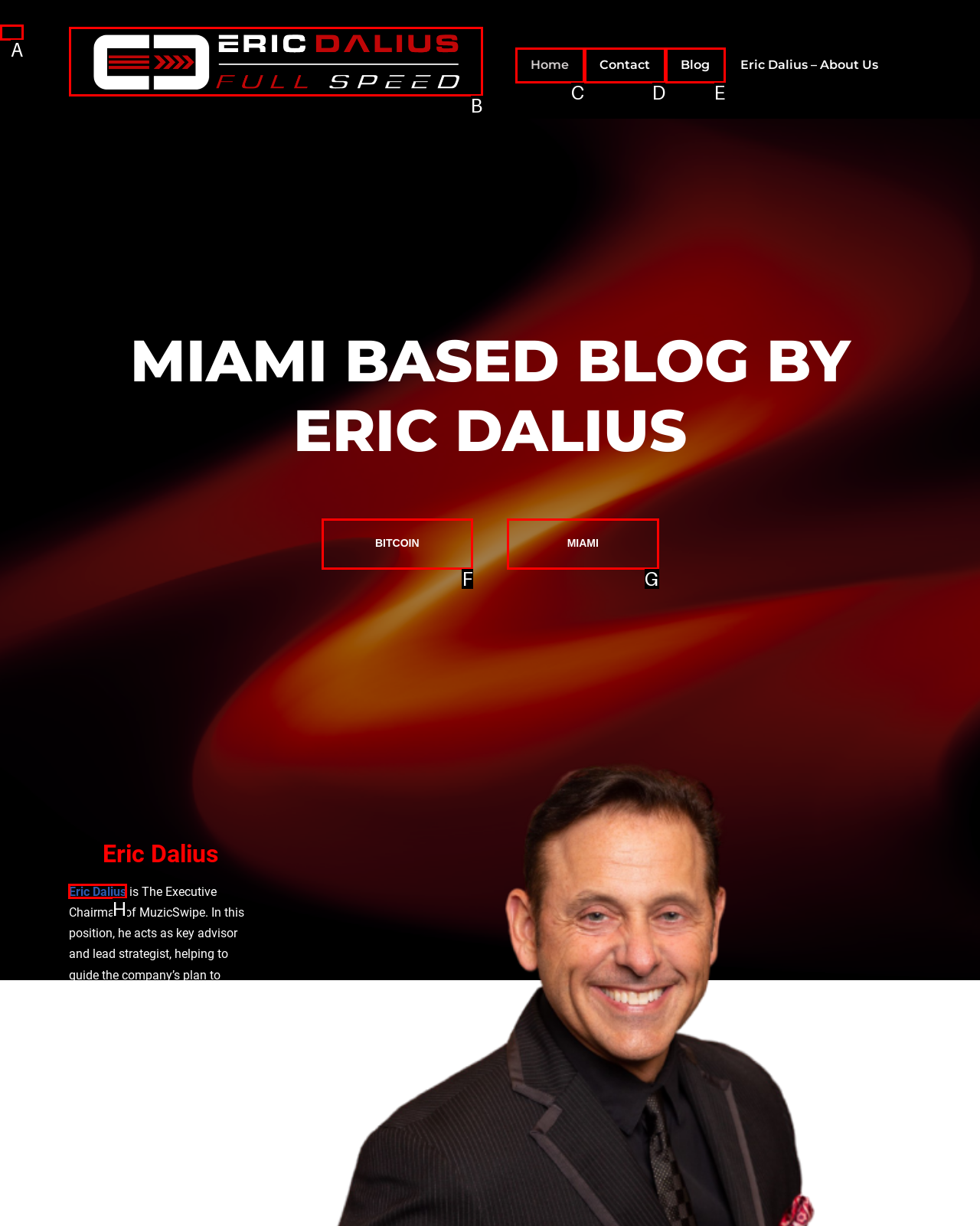Identify the letter of the UI element I need to click to carry out the following instruction: Learn about 'Eric Dalius'

H